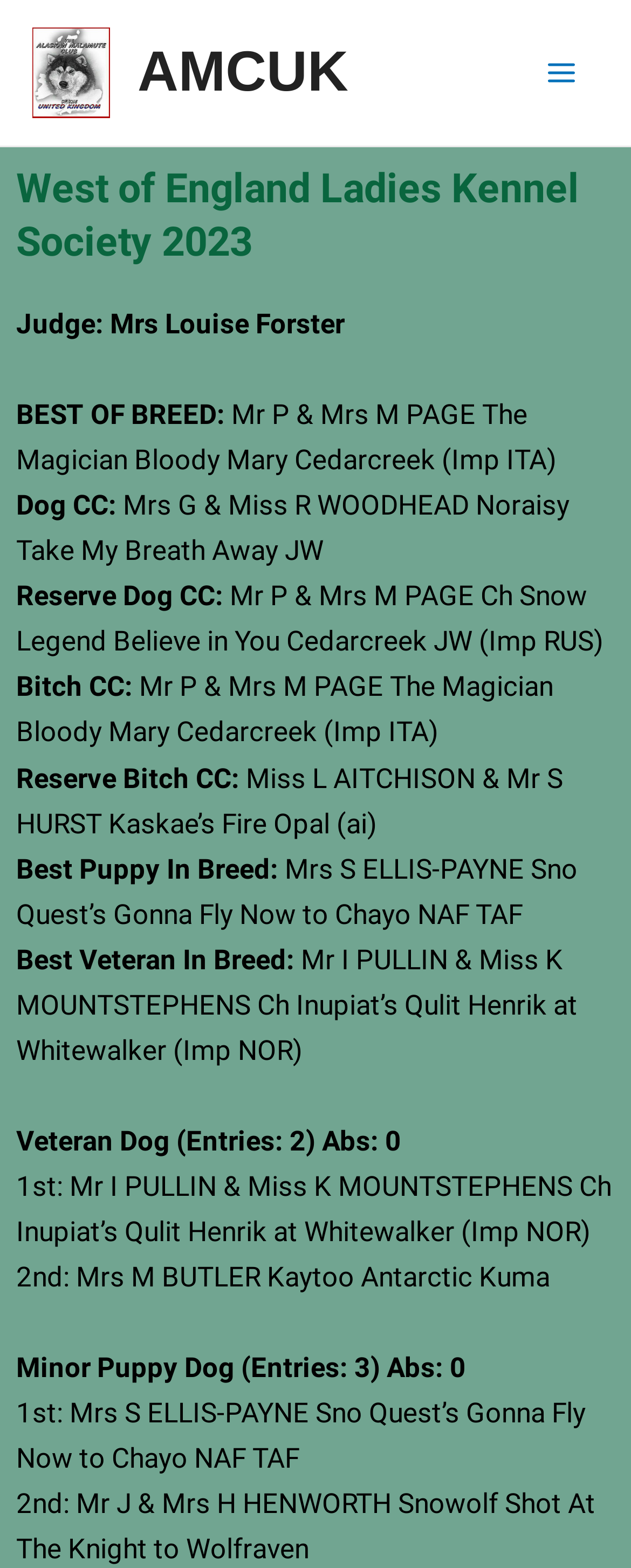Give a complete and precise description of the webpage's appearance.

The webpage displays the results of the West of England Ladies Kennel Society (WELKS) 2023 dog show, specifically the AMCUK event. At the top, there is a logo and a link to AMCUK, accompanied by a small image. Below this, there is a main menu button on the right side of the page.

The main content of the page is divided into sections, each with a clear heading. The first section is titled "West of England Ladies Kennel Society 2023" and is followed by the judge's name, Mrs. Louise Forster. The next section lists the winners of various categories, including Best of Breed, Dog CC, Reserve Dog CC, Bitch CC, Reserve Bitch CC, Best Puppy in Breed, and Best Veteran in Breed. Each category lists the winner's name and breed.

Further down the page, there are sections for Veteran Dog, Minor Puppy Dog, and other categories, each listing the entries, absences, and winners. The text is organized in a clear and concise manner, making it easy to read and understand the results of the dog show.